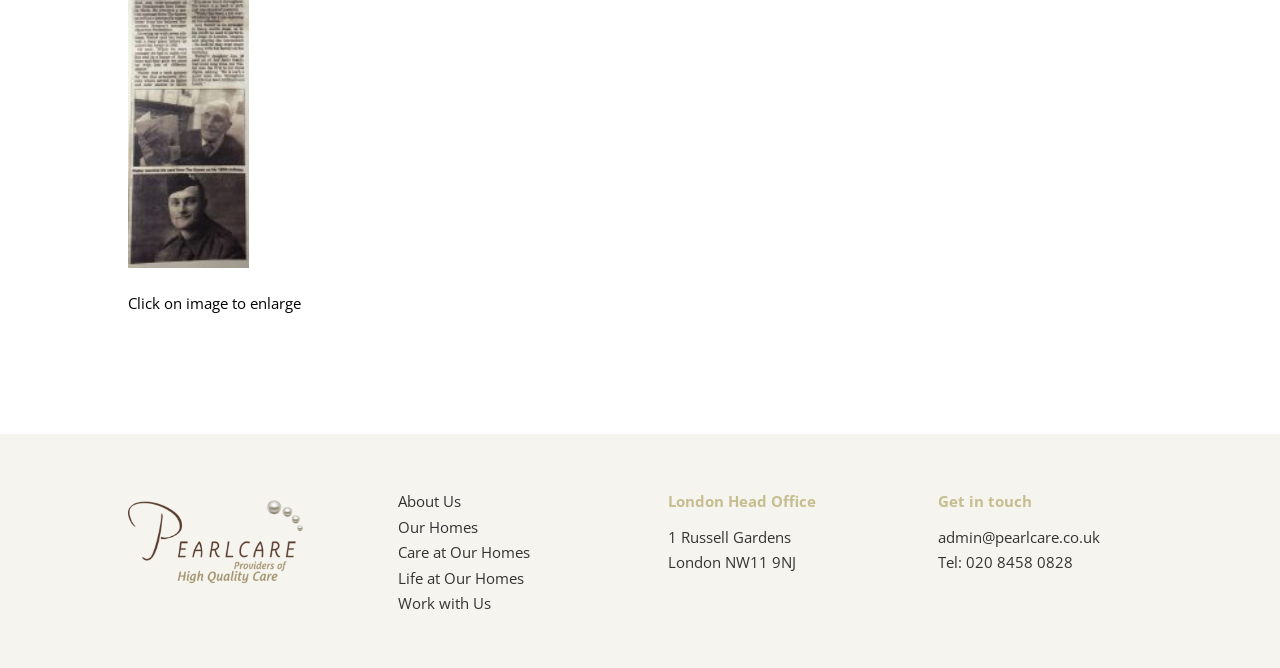Provide the bounding box coordinates of the HTML element this sentence describes: "Work with Us". The bounding box coordinates consist of four float numbers between 0 and 1, i.e., [left, top, right, bottom].

[0.311, 0.888, 0.384, 0.918]